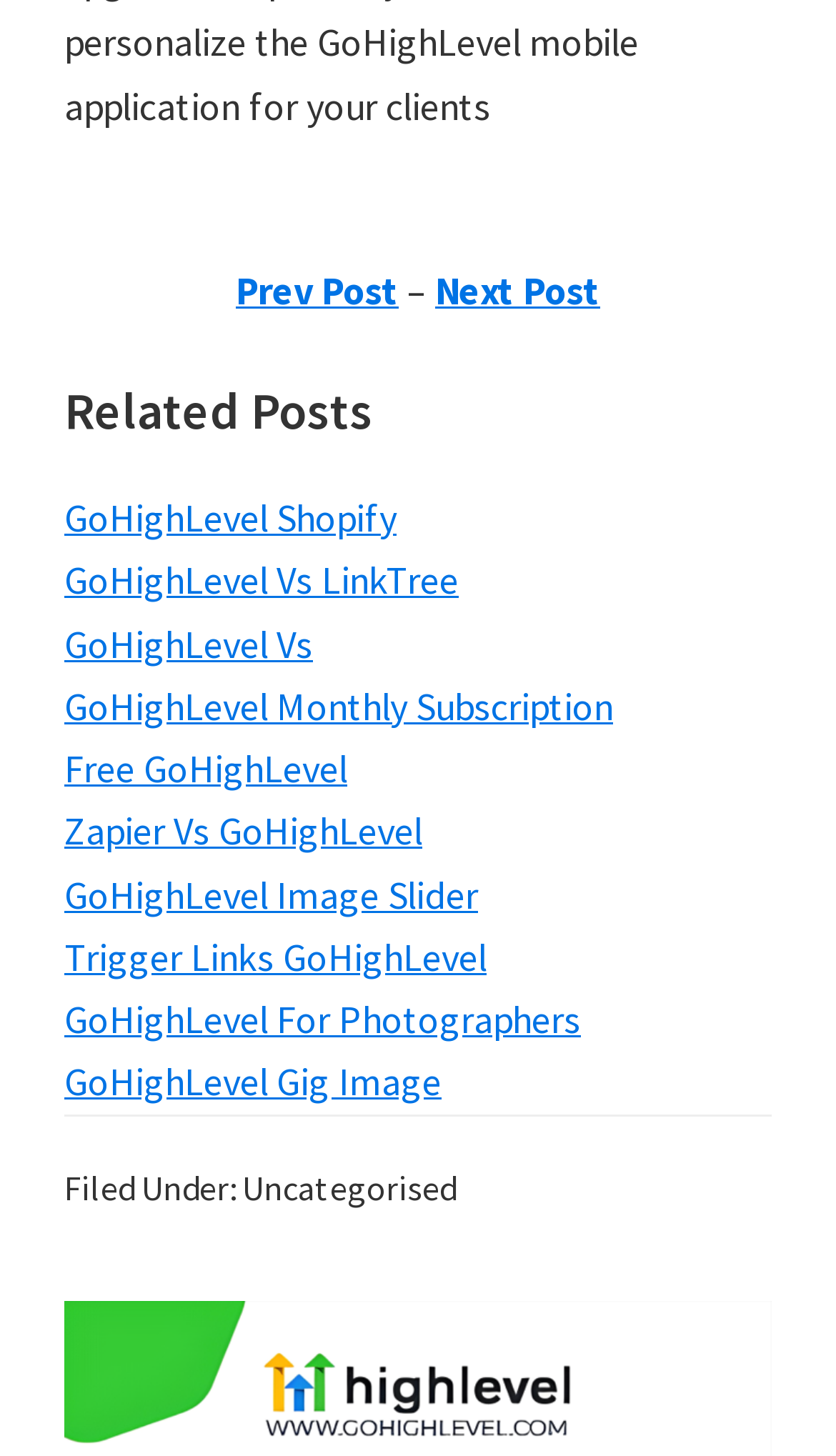Determine the bounding box coordinates of the clickable area required to perform the following instruction: "explore business". The coordinates should be represented as four float numbers between 0 and 1: [left, top, right, bottom].

None